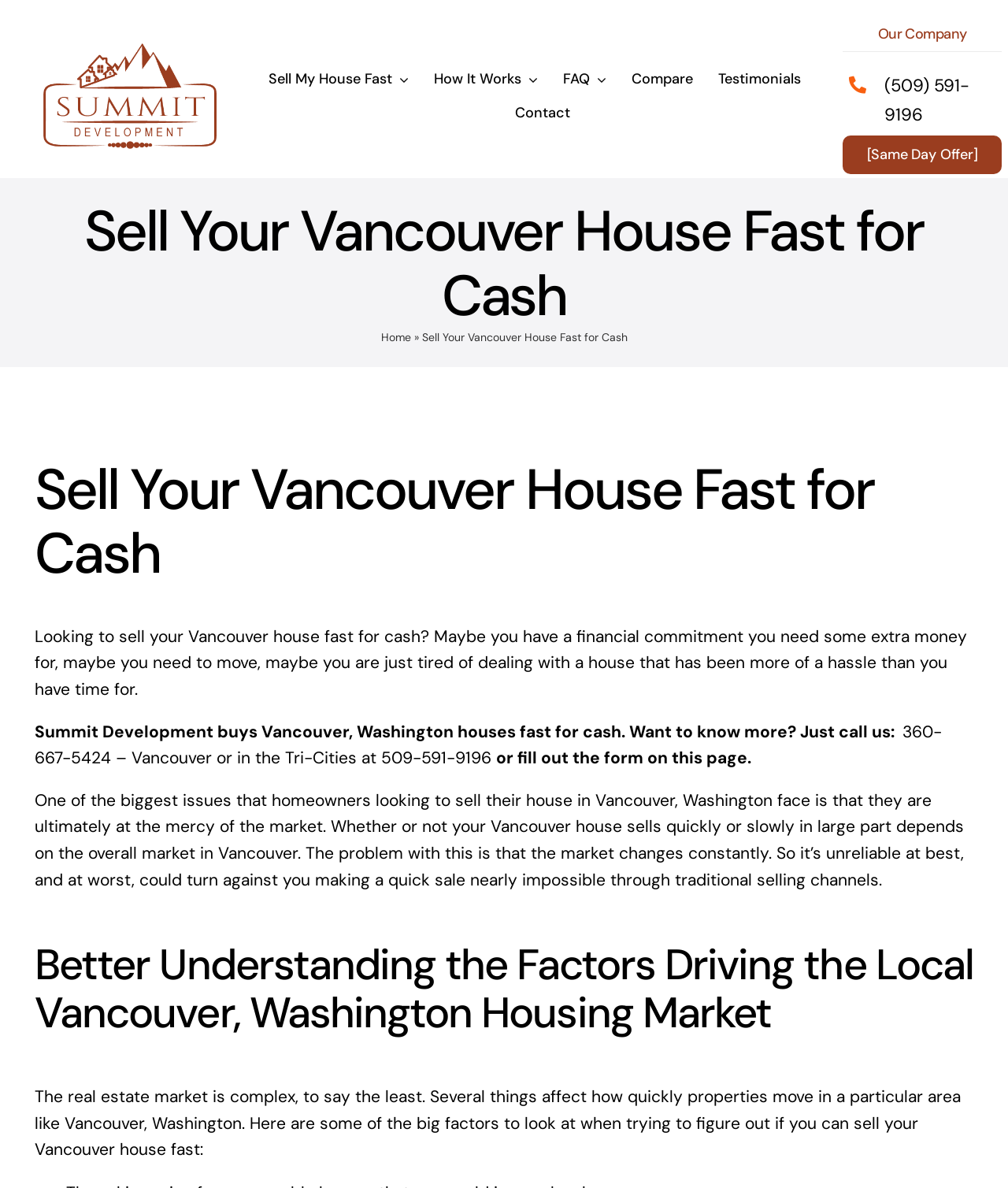Locate the bounding box coordinates of the area where you should click to accomplish the instruction: "Call the phone number (509) 591-9196".

[0.877, 0.062, 0.962, 0.106]